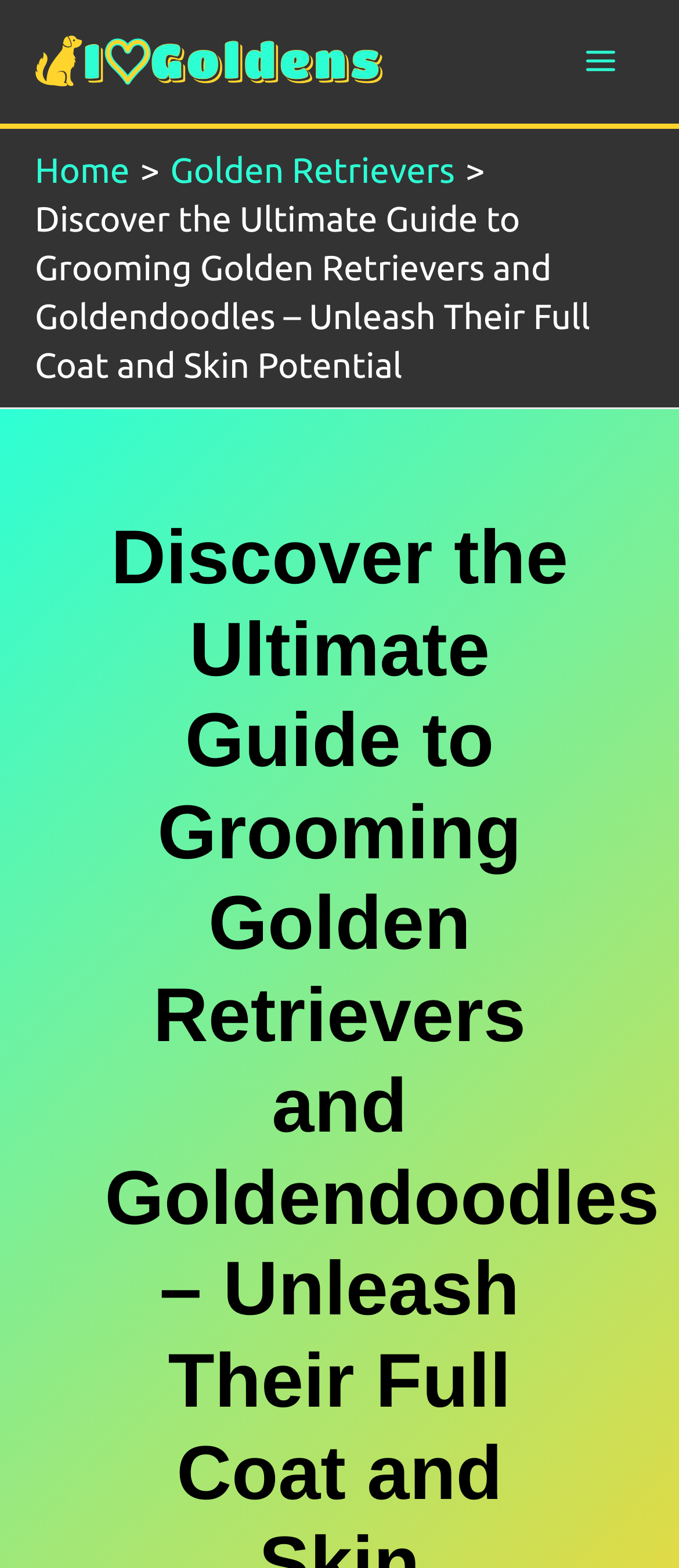What is the name of the website?
Using the information from the image, answer the question thoroughly.

The name of the website can be found in the top-left corner of the webpage, where the logo 'I Heart Goldens' is located, which is also a link.